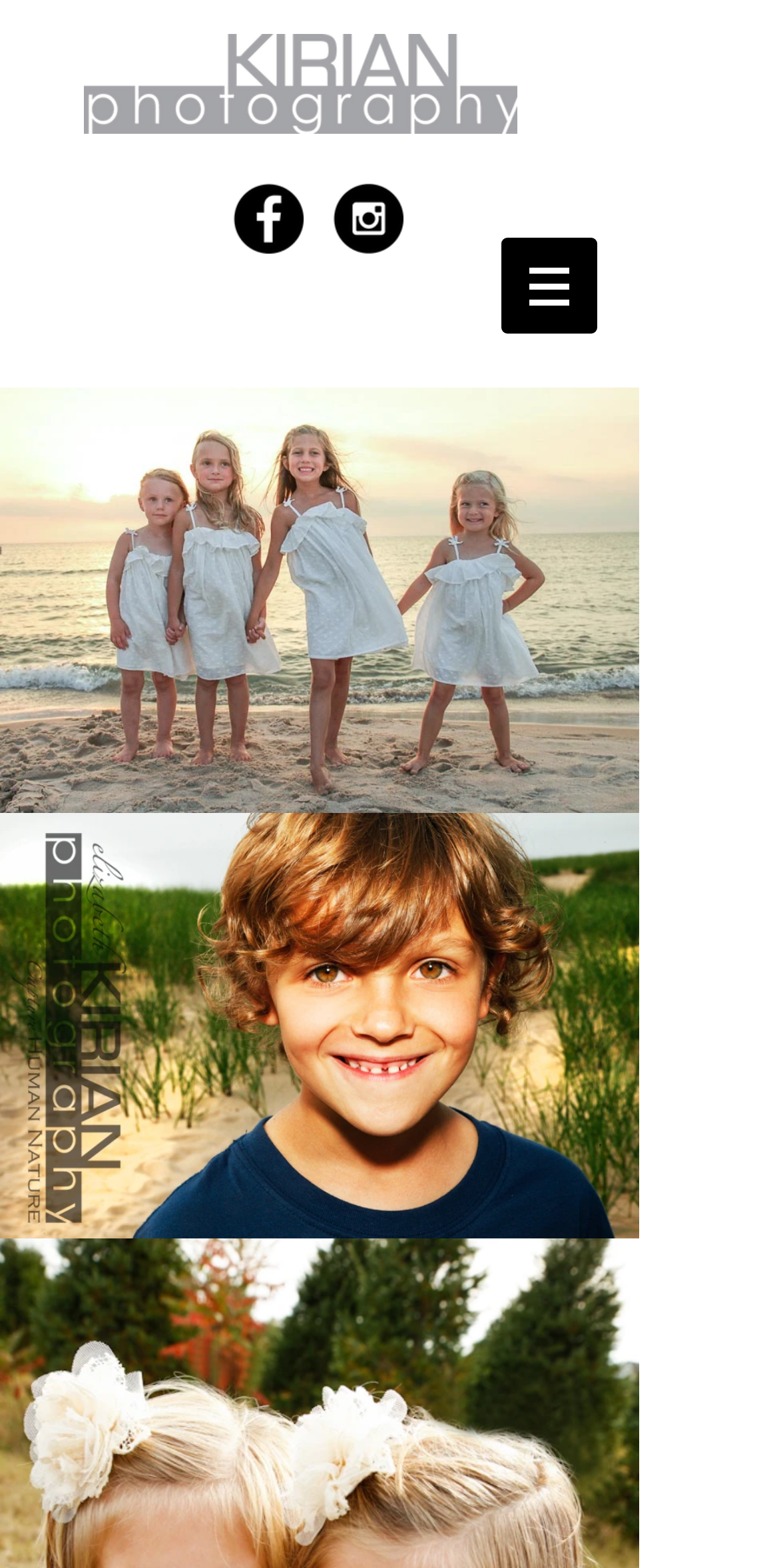Use a single word or phrase to answer the question:
What is the logo of Kirian Studio?

2016_kirian_logo